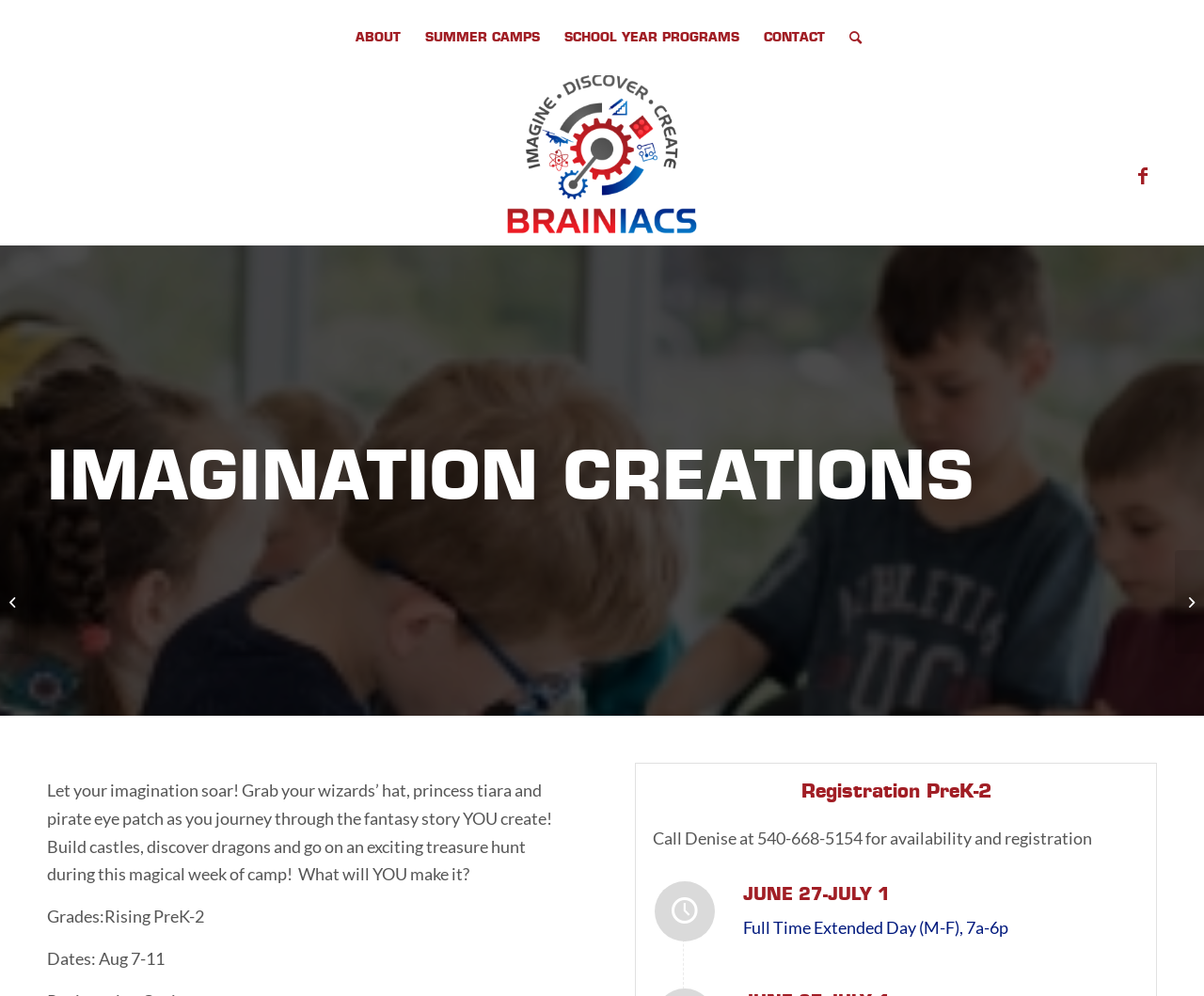Provide a thorough description of the webpage's content and layout.

The webpage is about Imagination Creations, a program that offers summer camps and school year programs for kids. At the top of the page, there is a vertical menu with five items: "ABOUT", "SUMMER CAMPS", "SCHOOL YEAR PROGRAMS", "CONTACT", and "Search". 

Below the menu, there is a prominent image with the text "Brainiacs" and a link to Facebook on the top right corner. 

The main content of the page is divided into two sections. On the left side, there is a heading "IMAGINATION CREATIONS" followed by a descriptive text that invites kids to join a fantasy story camp where they can build castles, discover dragons, and go on a treasure hunt. Below this text, there are details about the camp, including the grades it's suitable for (Rising PreK-2) and the dates (Aug 7-11).

On the right side, there is a heading "Registration PreK-2" followed by a text that provides a phone number to call for availability and registration. Below this, there is an article with a heading "JUNE 27-JULY 1" and details about the full-time extended day program.

There are also two links on the left and right sides of the page, "Summer Kickoff" and "LEGO Space", respectively.